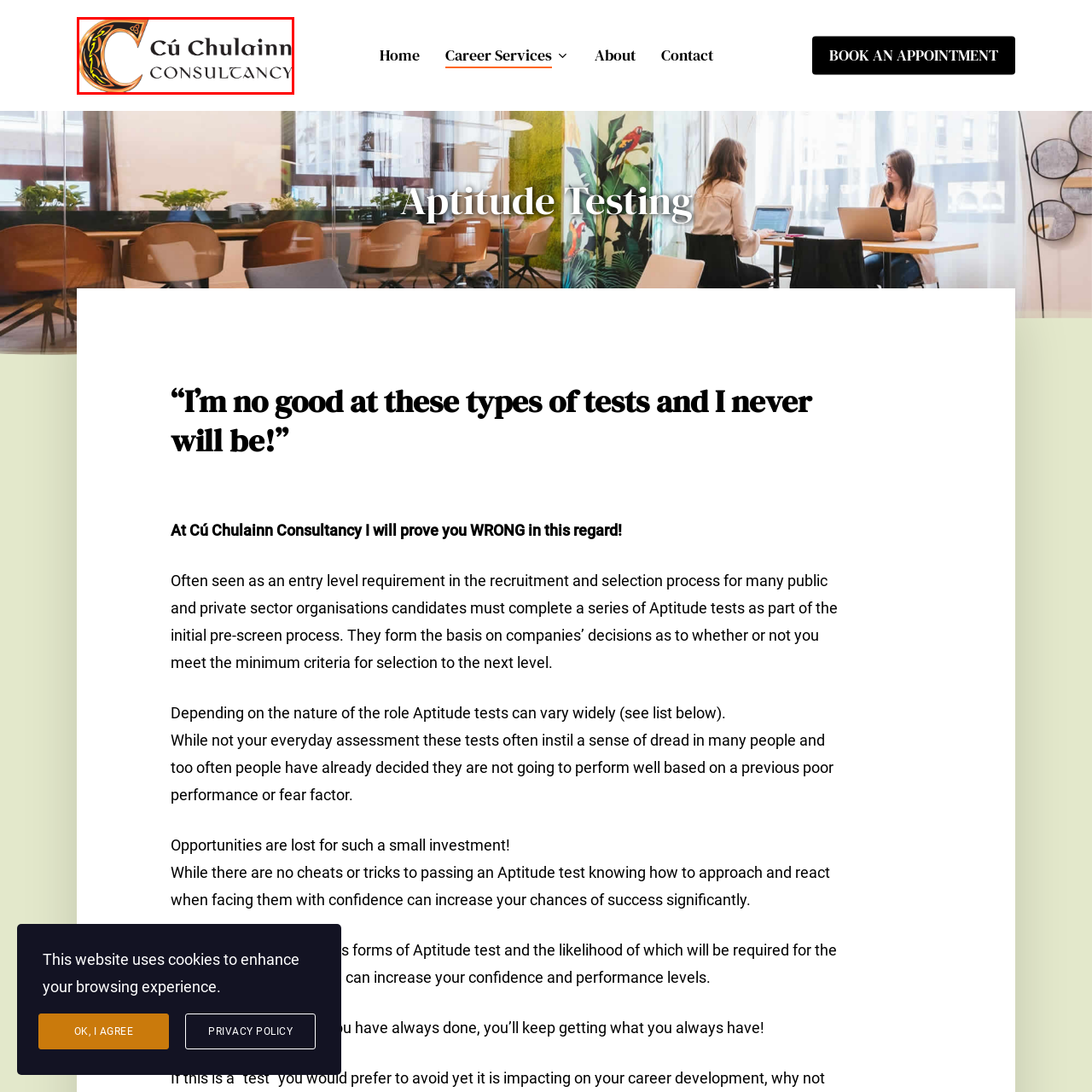Observe the section highlighted in yellow, What is the focus of the consultancy? 
Please respond using a single word or phrase.

Aptitude testing and career services